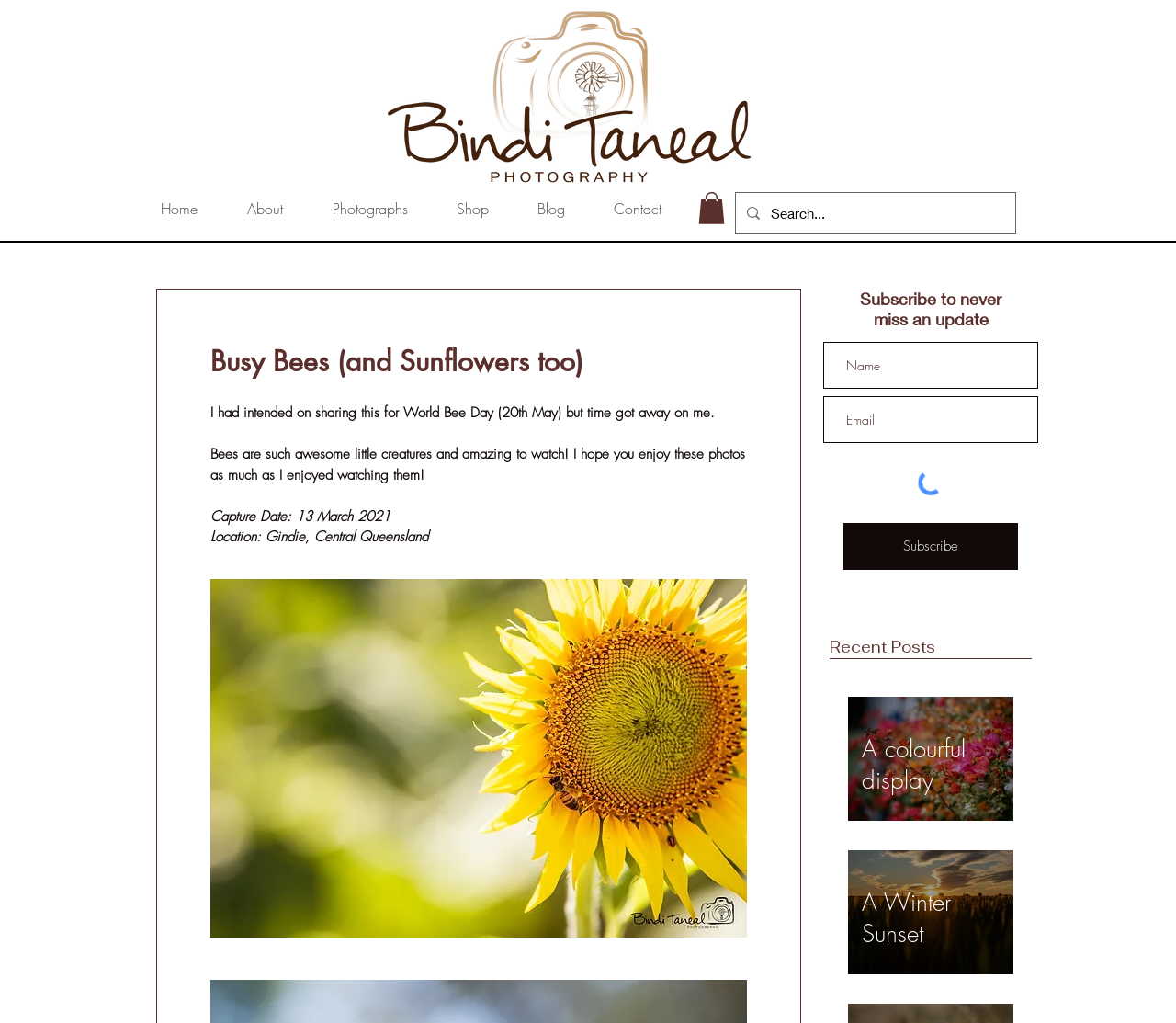Refer to the screenshot and answer the following question in detail:
What is the main topic of the webpage?

The main topic of the webpage is about bees and sunflowers, as indicated by the title 'Busy Bees (and Sunflowers too)' and the text describing the photos of bees.